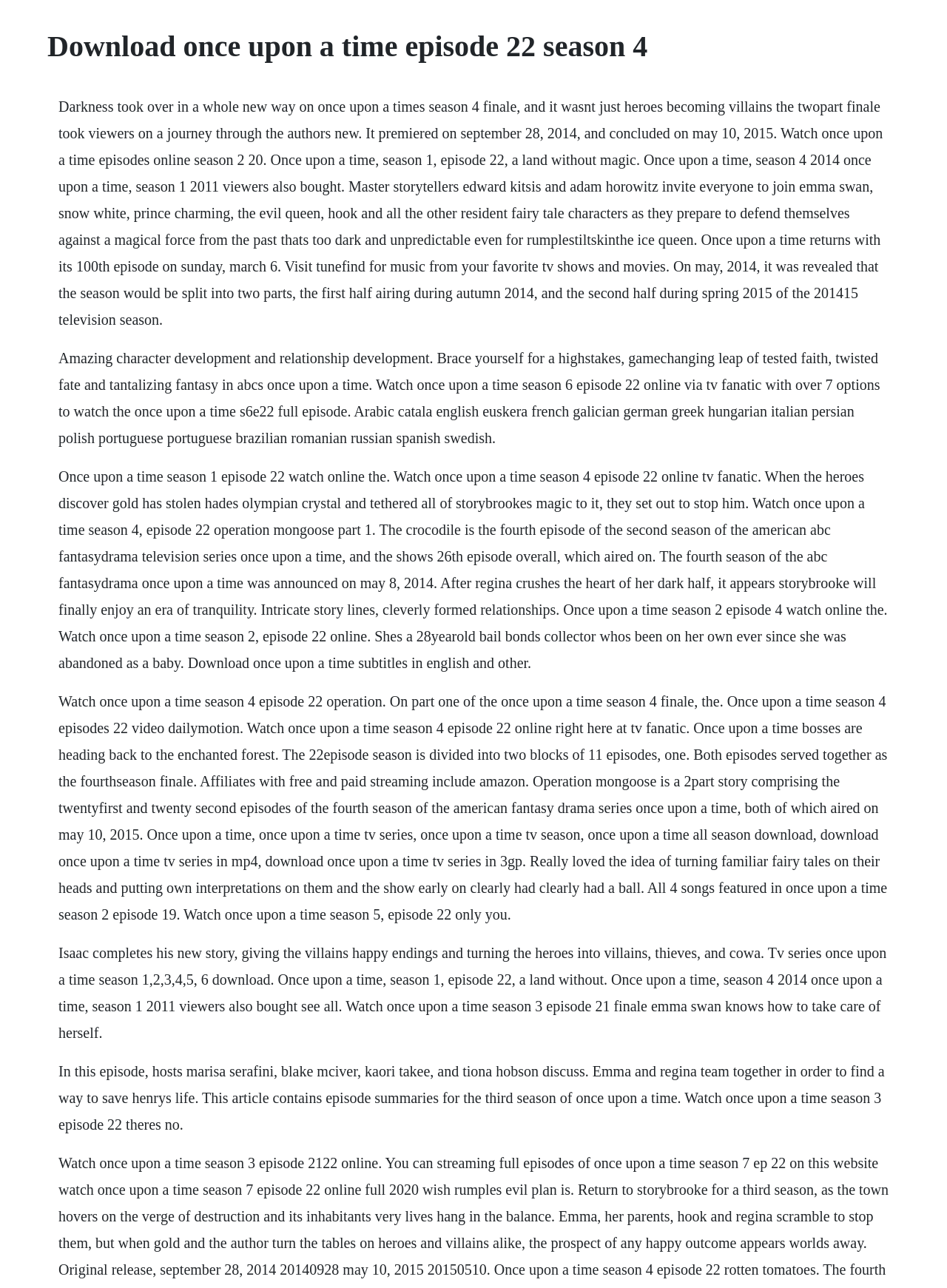Explain in detail what you observe on this webpage.

The webpage is primarily focused on the TV series "Once Upon a Time". At the top, there is a heading that reads "Download once upon a time episode 22 season 4". Below this heading, there are four blocks of text that provide information about the show. 

The first block of text summarizes the plot of the season 4 finale, mentioning that darkness takes over and heroes become villains. It also provides some background information about the show, including its premiere date and the number of episodes in the season.

The second block of text praises the show's character development and relationship building, and invites readers to watch the show. It also lists various languages in which the show is available.

The third block of text appears to be a collection of episode summaries and titles, including "Operation Mongoose Part 1" and "Watch Once Upon a Time Season 4 Episode 22 Online". It also mentions the show's fourth season and its division into two blocks of 11 episodes.

The fourth block of text discusses the show's plot, including a storyline where the villains get happy endings and the heroes become villains. It also mentions the show's availability for download in various formats.

Throughout the webpage, there are no images, but the text is densely packed and provides a wealth of information about the TV series "Once Upon a Time".